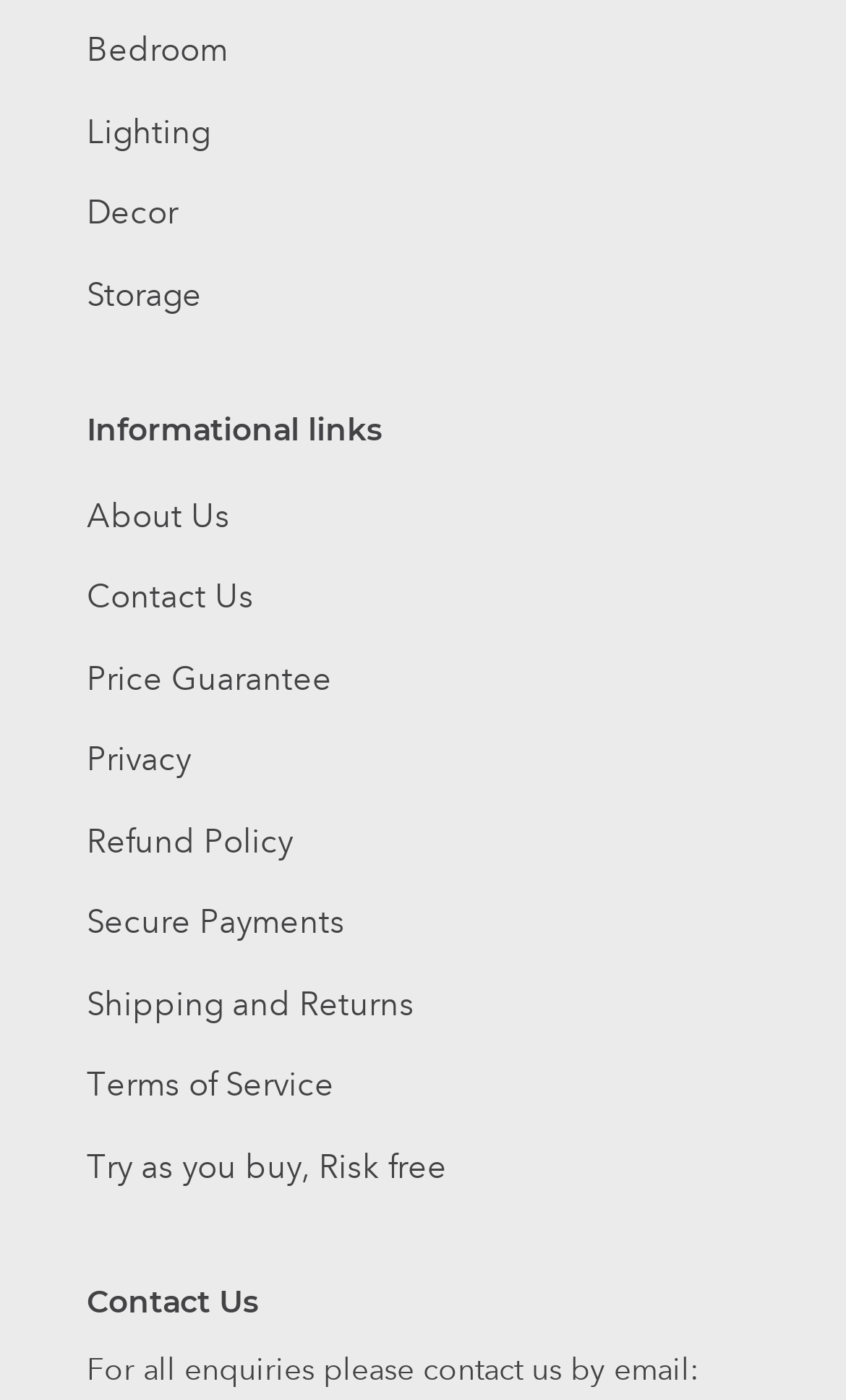Identify the bounding box coordinates for the region of the element that should be clicked to carry out the instruction: "Check Contact Us". The bounding box coordinates should be four float numbers between 0 and 1, i.e., [left, top, right, bottom].

[0.103, 0.413, 0.3, 0.44]